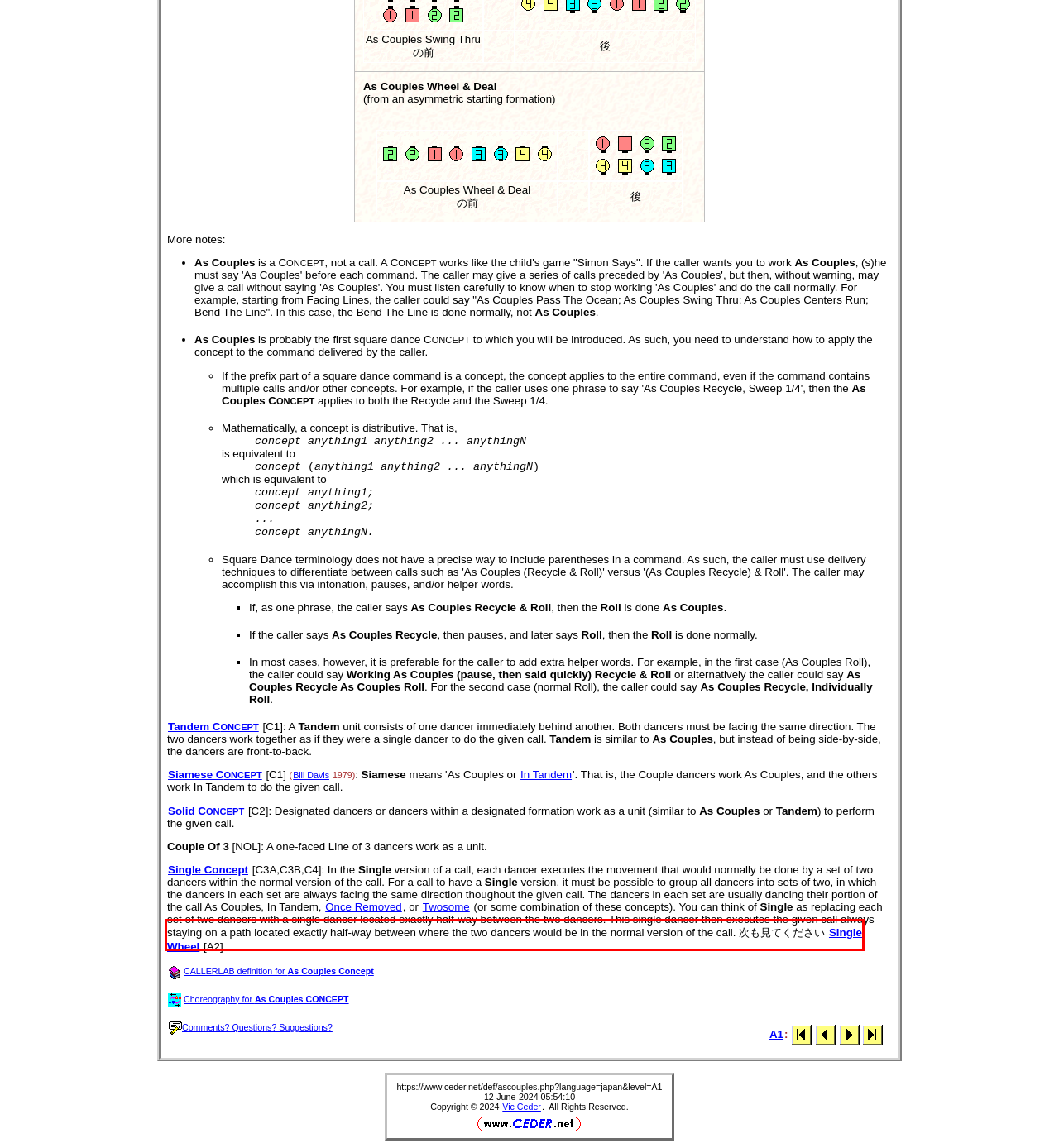You have a screenshot of a webpage with a red rectangle bounding box. Identify the best webpage description that corresponds to the new webpage after clicking the element within the red bounding box. Here are the candidates:
A. Definitions of Square Dance Calls and Concepts -- Solid CONCEPT [C2]
B. Contact Us -- Vic Ceder
C. Definitions of Square Dance Calls and Concepts -- Twosome Concept [C3A]
D. Definitions of Square Dance Calls and Concepts -- Tandem CONCEPT [C1]
E. Definitions of Square Dance Calls and Concepts -- Single Concept [C3A,C3B,C4]
F. Definitions of Square Dance Calls and Concepts -- Siamese CONCEPT [C1]
G. Definitions of Square Dance Calls and Concepts -- Once Removed Concept [C2]
H. Definitions of Square Dance Calls and Concepts -- Single Wheel [A2]

H